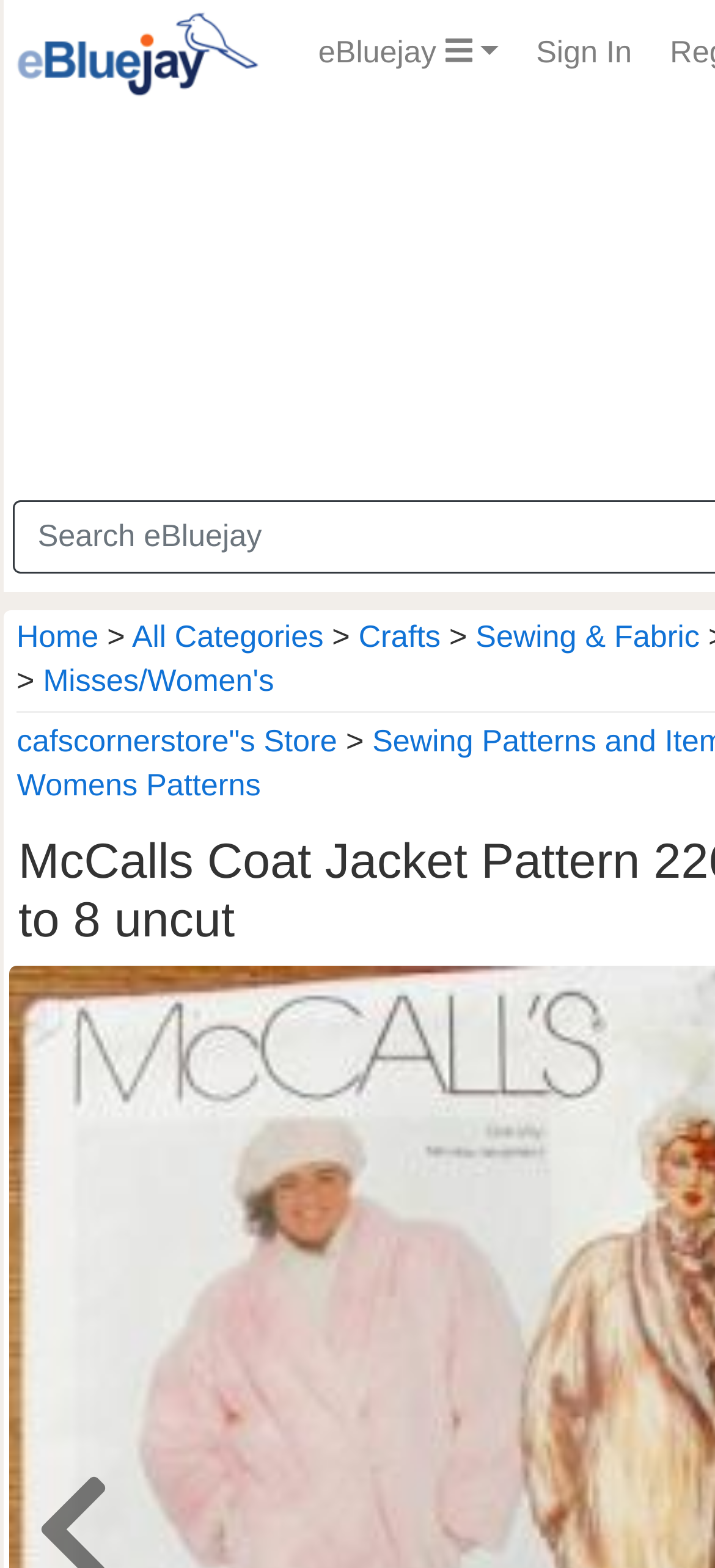Please specify the bounding box coordinates in the format (top-left x, top-left y, bottom-right x, bottom-right y), with all values as floating point numbers between 0 and 1. Identify the bounding box of the UI element described by: Home

[0.023, 0.395, 0.138, 0.417]